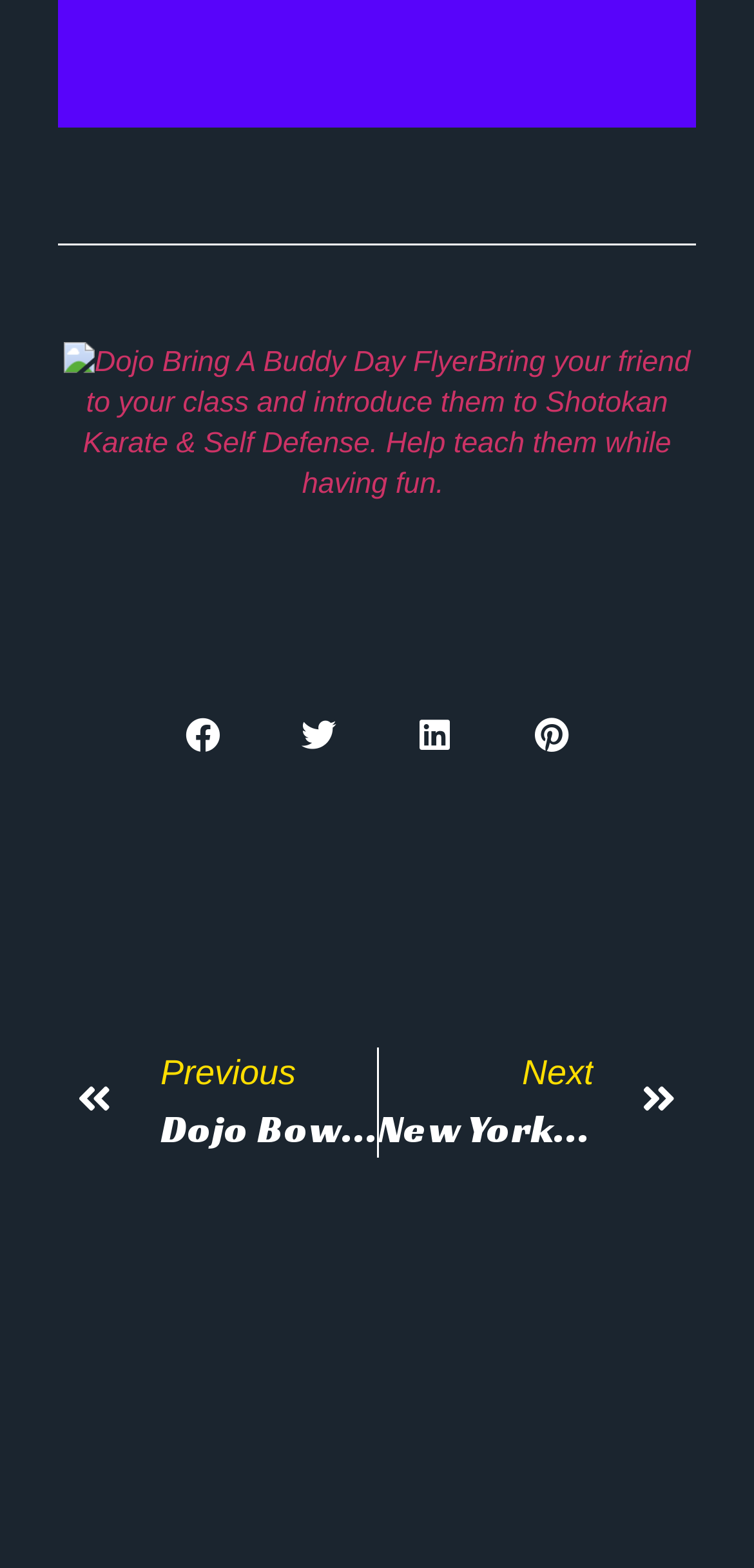Find the bounding box coordinates for the HTML element specified by: "aria-label="Share on twitter"".

[0.365, 0.44, 0.481, 0.496]